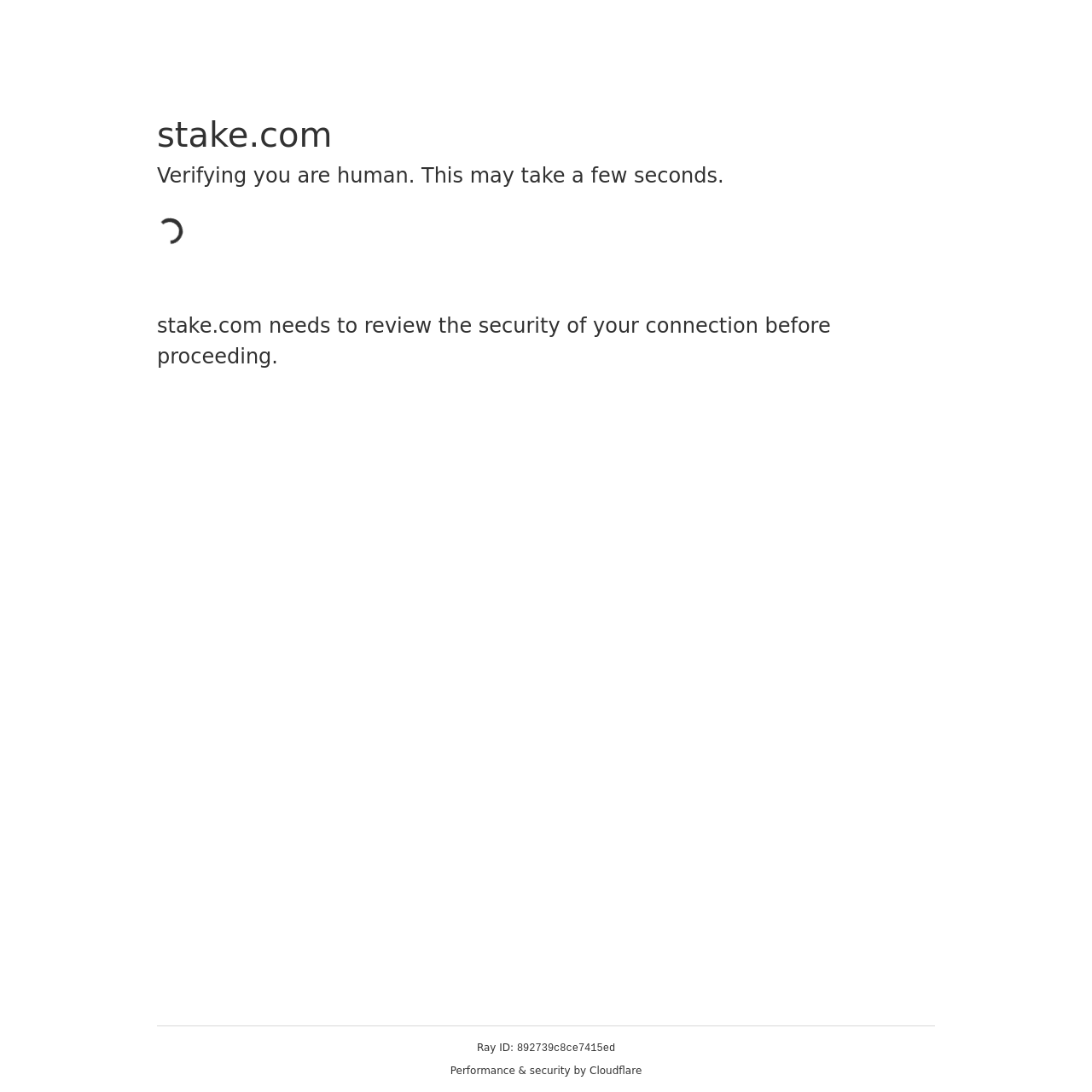Provide an in-depth caption for the webpage.

The webpage appears to be a security verification page. At the top, there is a heading that reads "stake.com" followed by a subheading that says "Verifying you are human. This may take a few seconds." Below this, there is a paragraph of text that explains that the website needs to review the security of the user's connection before proceeding.

At the bottom of the page, there is a section that displays technical information. This section contains three lines of text. The first line reads "Ray ID:", followed by a unique identifier "892739c8ce7415ed" on the same line. The third line of text states "Performance & security by Cloudflare".